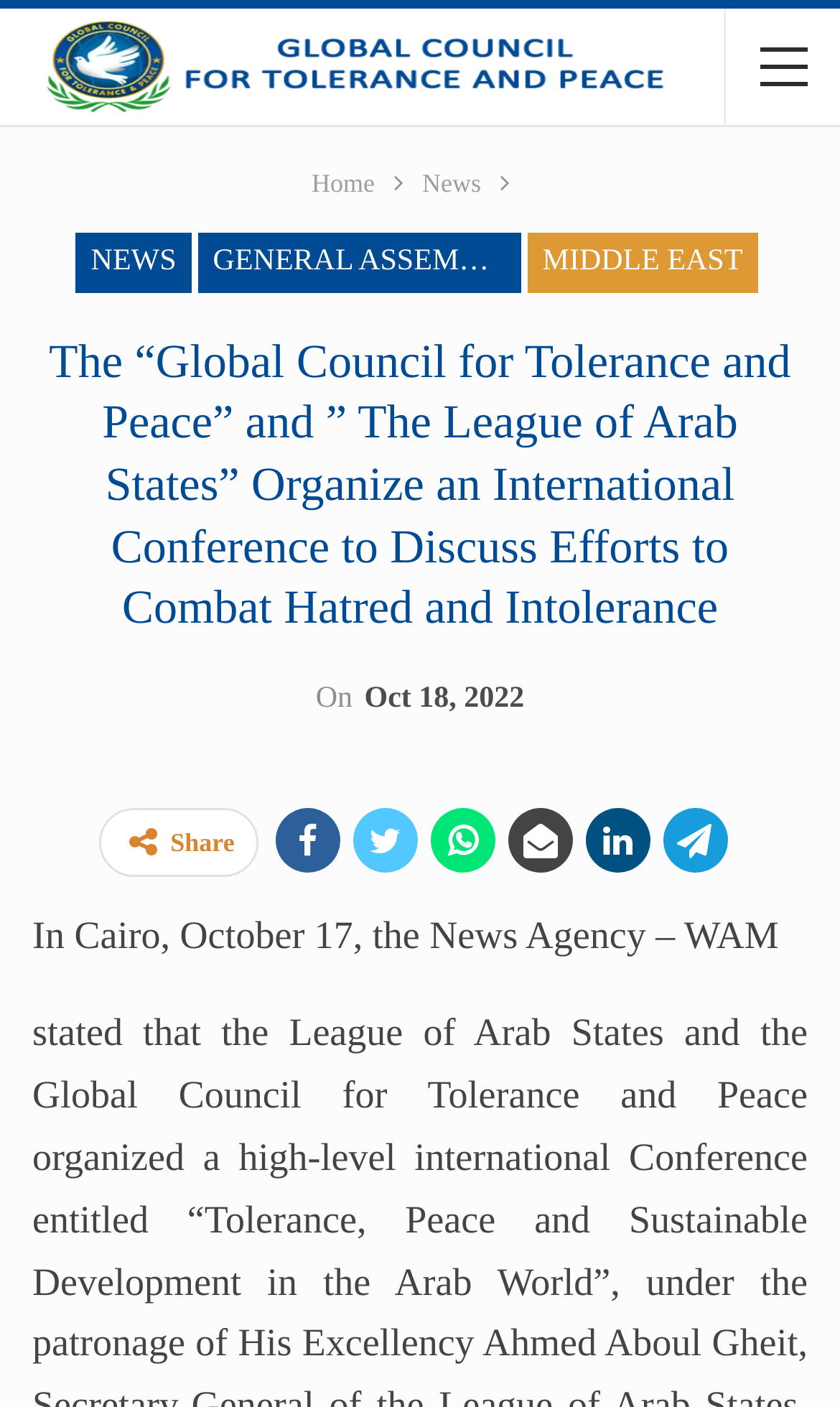What is the date of the news article?
Using the information from the image, answer the question thoroughly.

The question asks for the date of the news article. From the webpage, we can see that there is a time element that contains the text 'On Oct 18, 2022'. Therefore, the answer is 'Oct 18, 2022'.